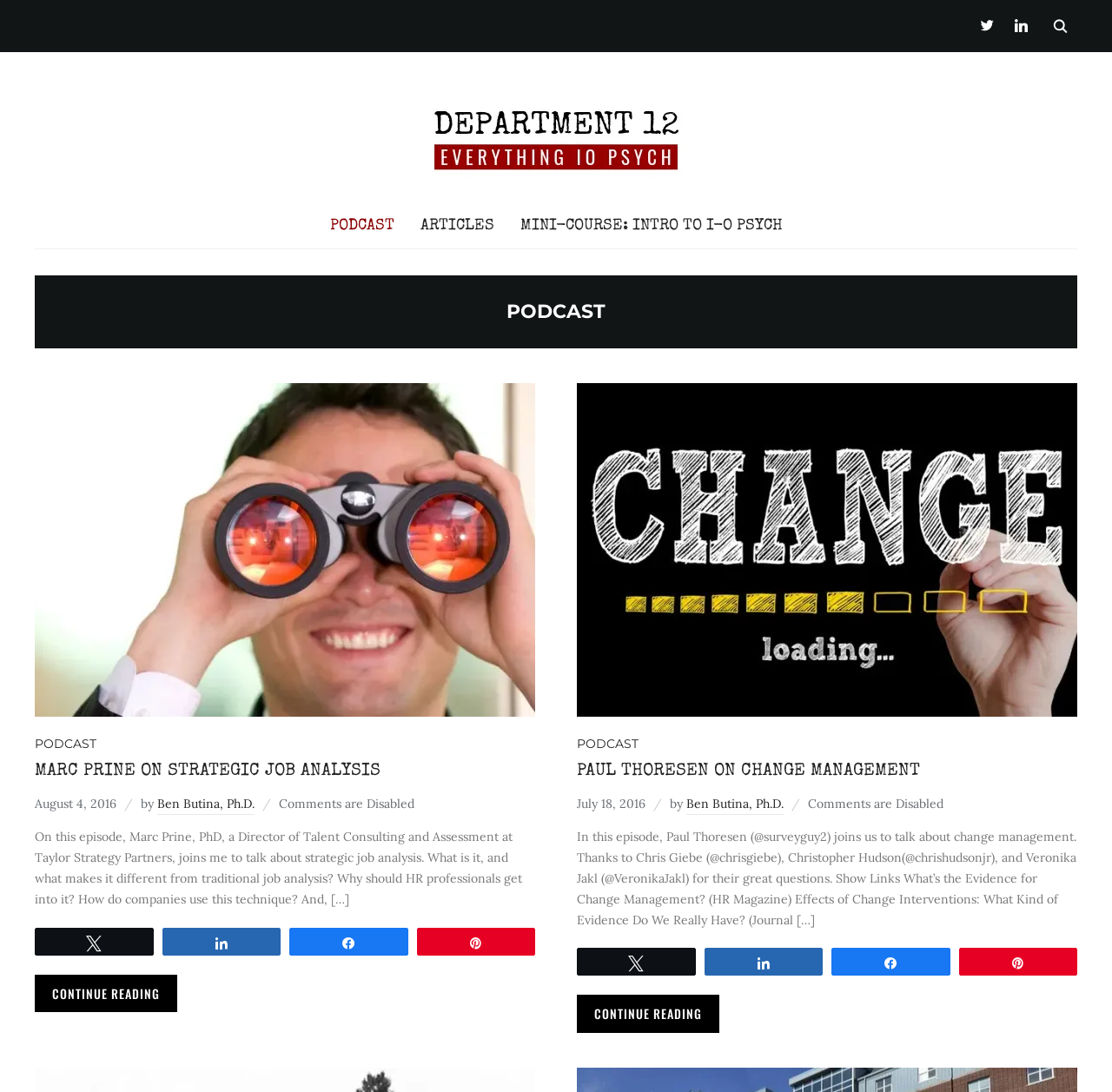Can you find the bounding box coordinates for the element to click on to achieve the instruction: "Read the podcast about strategic job analysis"?

[0.031, 0.697, 0.481, 0.715]